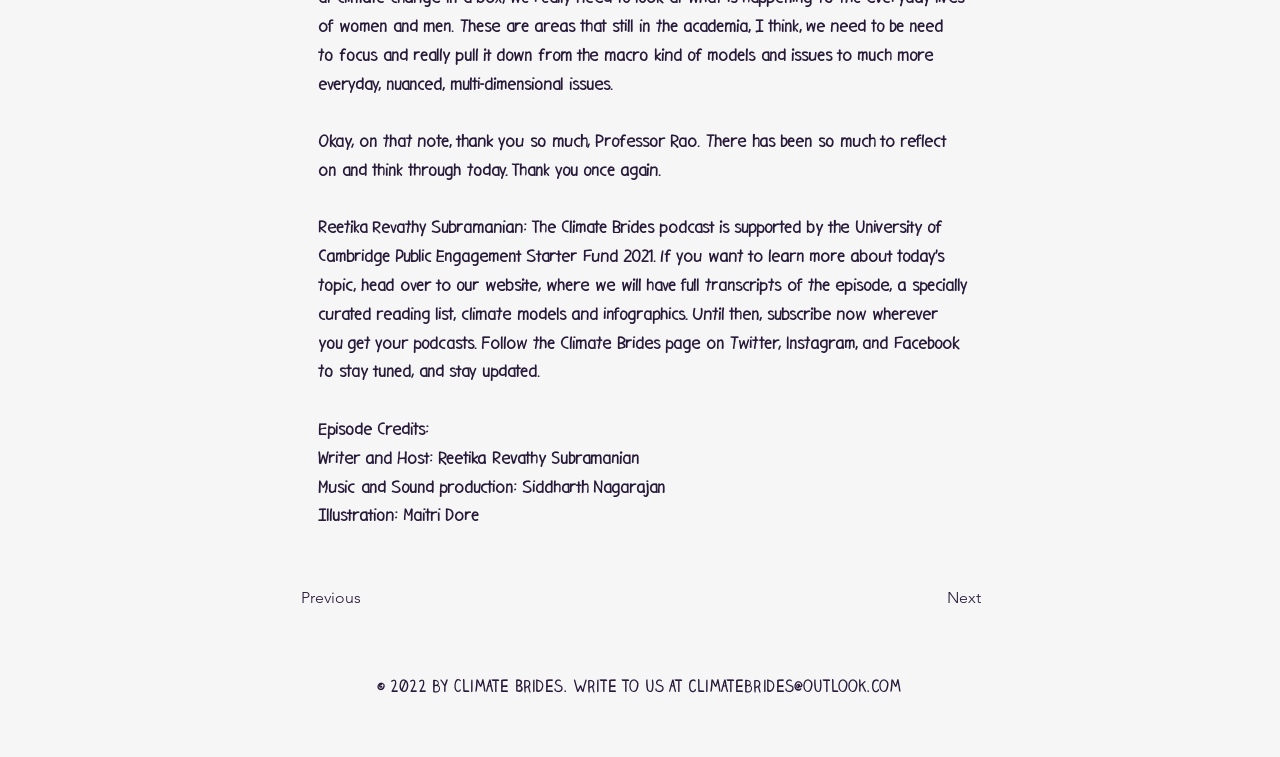Who is the writer and host of the podcast?
Provide a thorough and detailed answer to the question.

The writer and host of the podcast is mentioned in the credits section of the webpage, which states 'Writer and Host: Reetika Revathy Subramanian'.